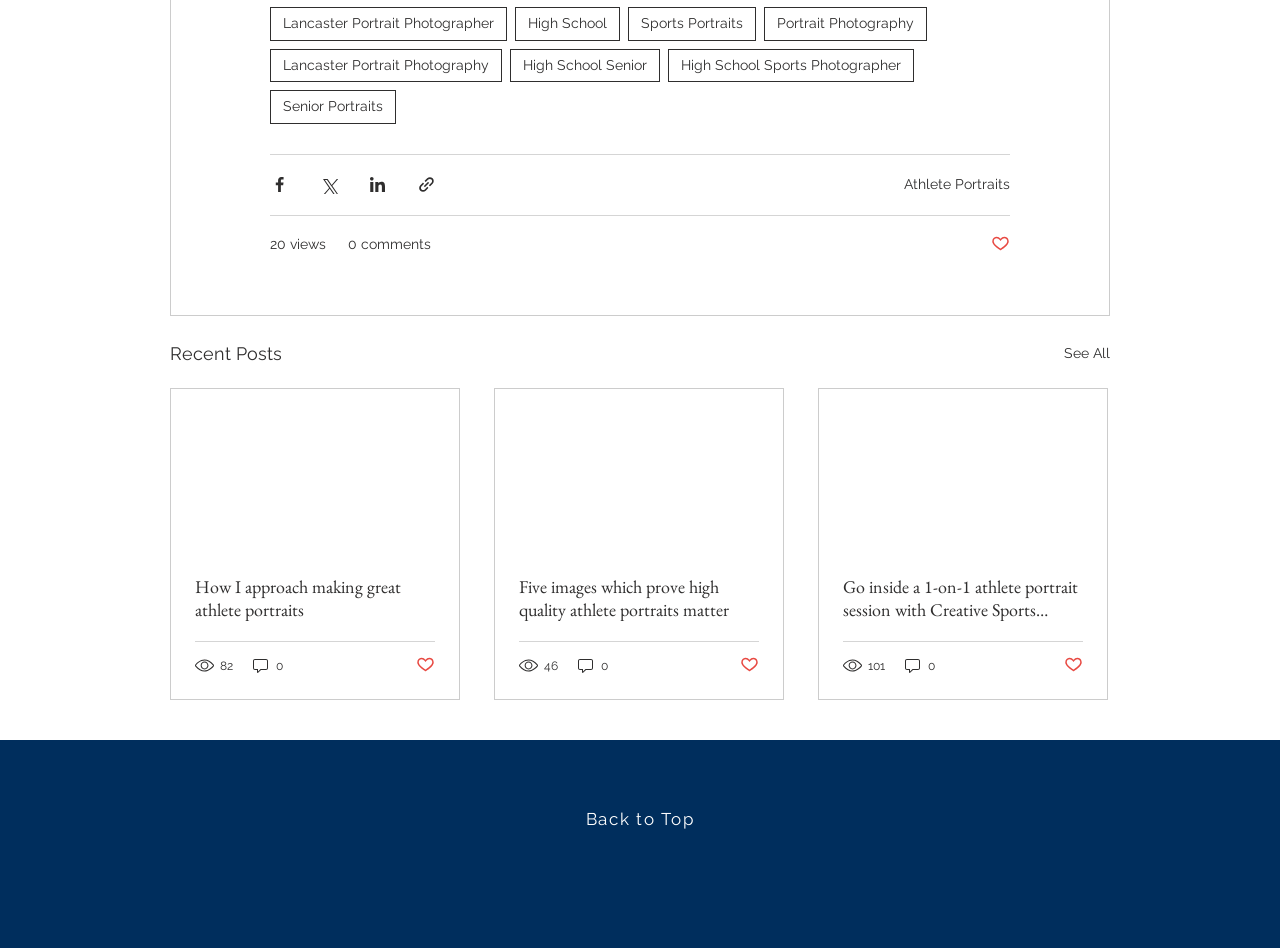Determine the bounding box coordinates in the format (top-left x, top-left y, bottom-right x, bottom-right y). Ensure all values are floating point numbers between 0 and 1. Identify the bounding box of the UI element described by: 0 comments

[0.272, 0.247, 0.337, 0.269]